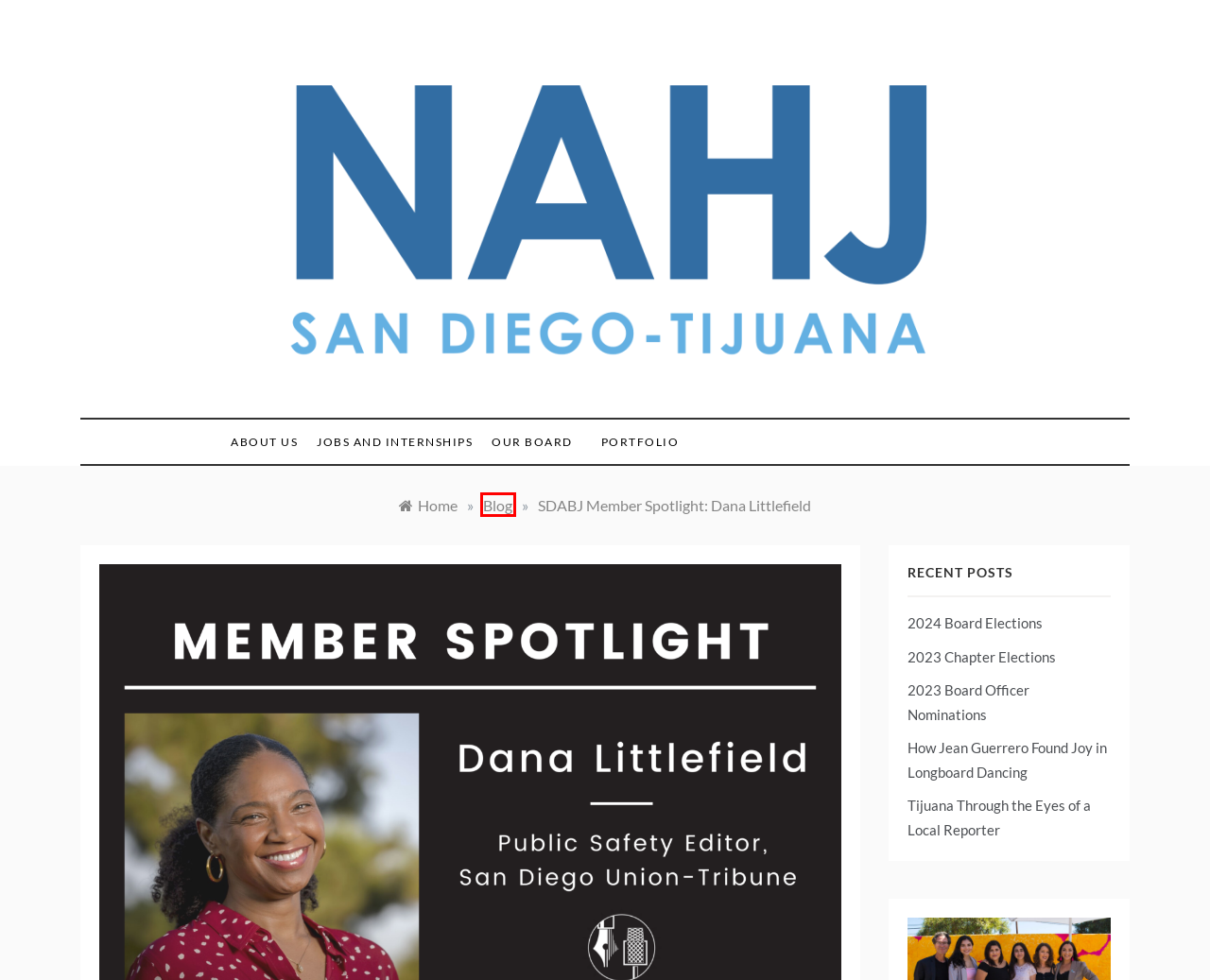With the provided webpage screenshot containing a red bounding box around a UI element, determine which description best matches the new webpage that appears after clicking the selected element. The choices are:
A. 2023 Chapter Elections – NAHJ San Diego-Tijuana
B. NAHJ San Diego-Tijuana – #MoreLatinosInNews
C. 2023 Board Officer Nominations – NAHJ San Diego-Tijuana
D. Jobs and Internships – NAHJ San Diego-Tijuana
E. Portfolio – NAHJ San Diego-Tijuana
F. Blog – NAHJ San Diego-Tijuana
G. How Jean Guerrero Found Joy in Longboard Dancing – NAHJ San Diego-Tijuana
H. Our Board – NAHJ San Diego-Tijuana

F